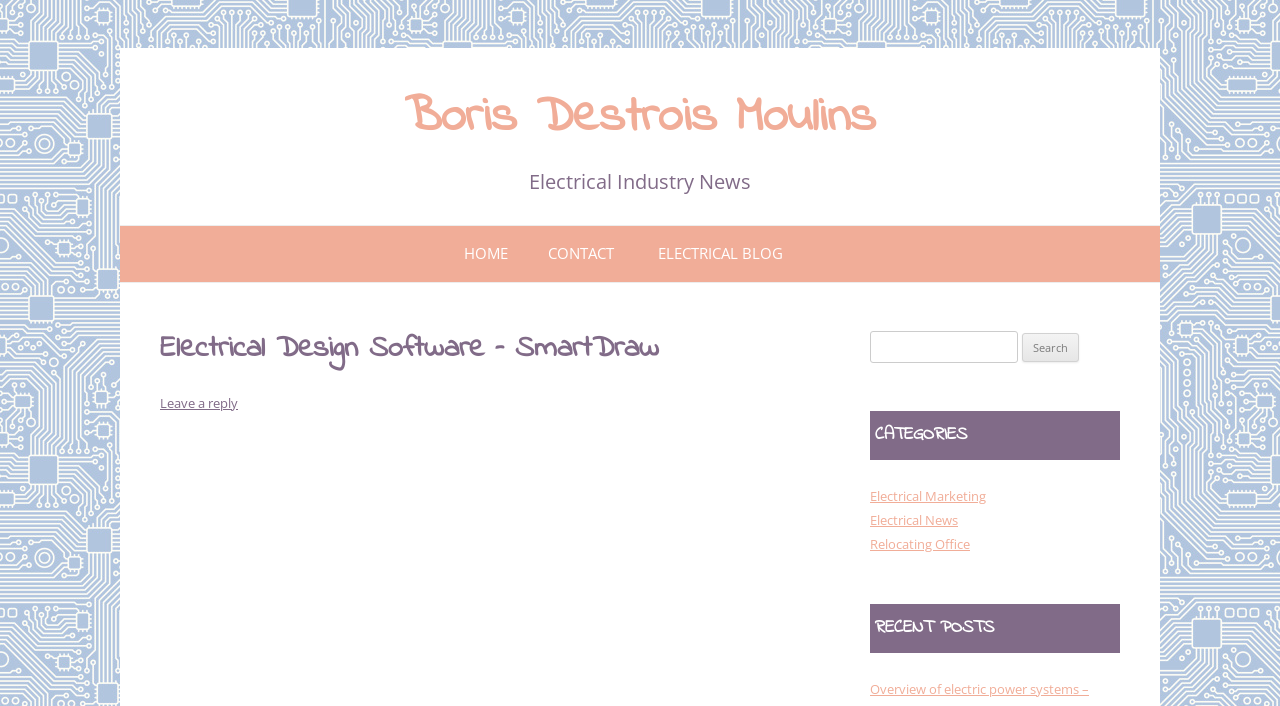Find the bounding box coordinates for the HTML element described as: "parent_node: Search for: name="s"". The coordinates should consist of four float values between 0 and 1, i.e., [left, top, right, bottom].

[0.68, 0.468, 0.795, 0.514]